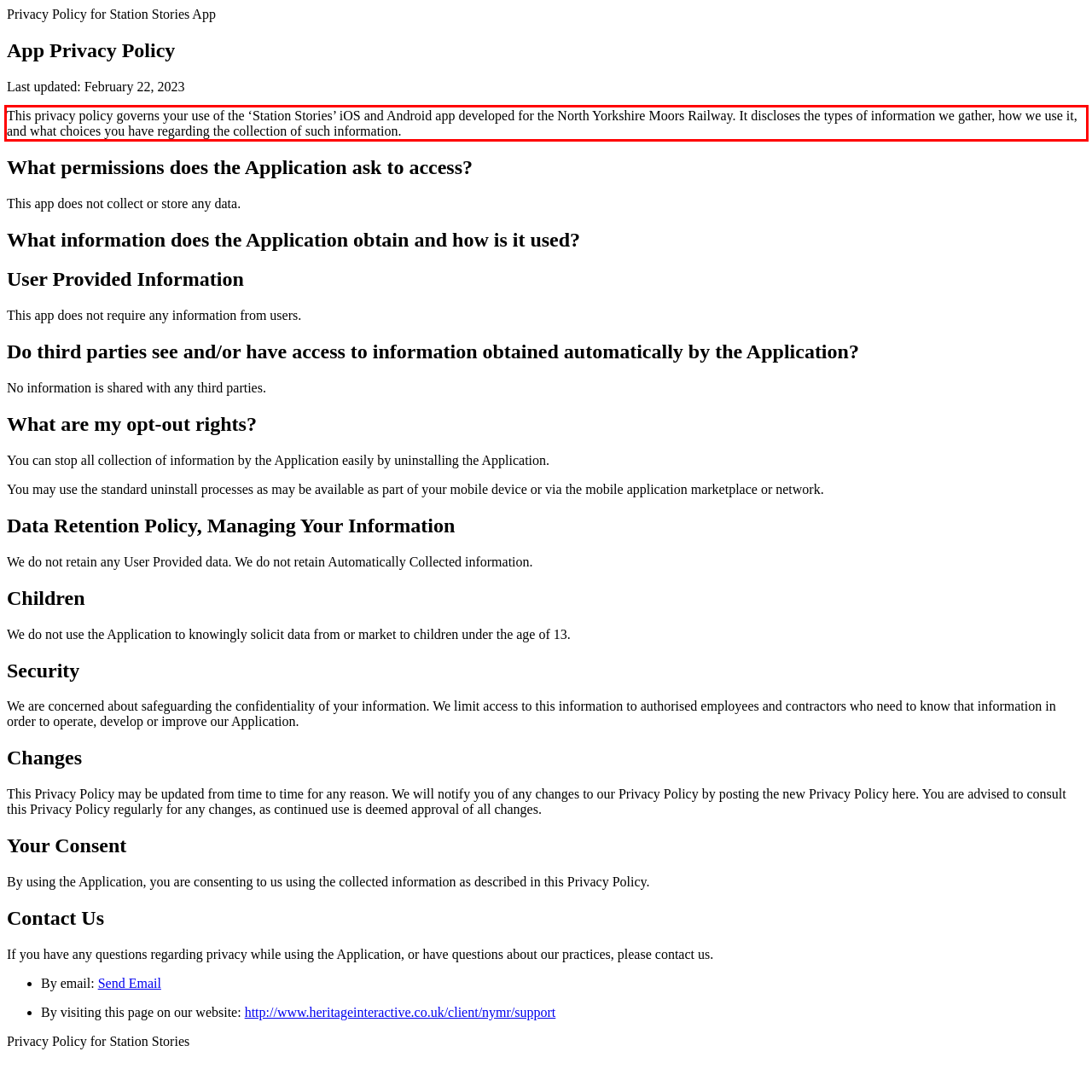You are given a screenshot of a webpage with a UI element highlighted by a red bounding box. Please perform OCR on the text content within this red bounding box.

This privacy policy governs your use of the ‘Station Stories’ iOS and Android app developed for the North Yorkshire Moors Railway. It discloses the types of information we gather, how we use it, and what choices you have regarding the collection of such information.